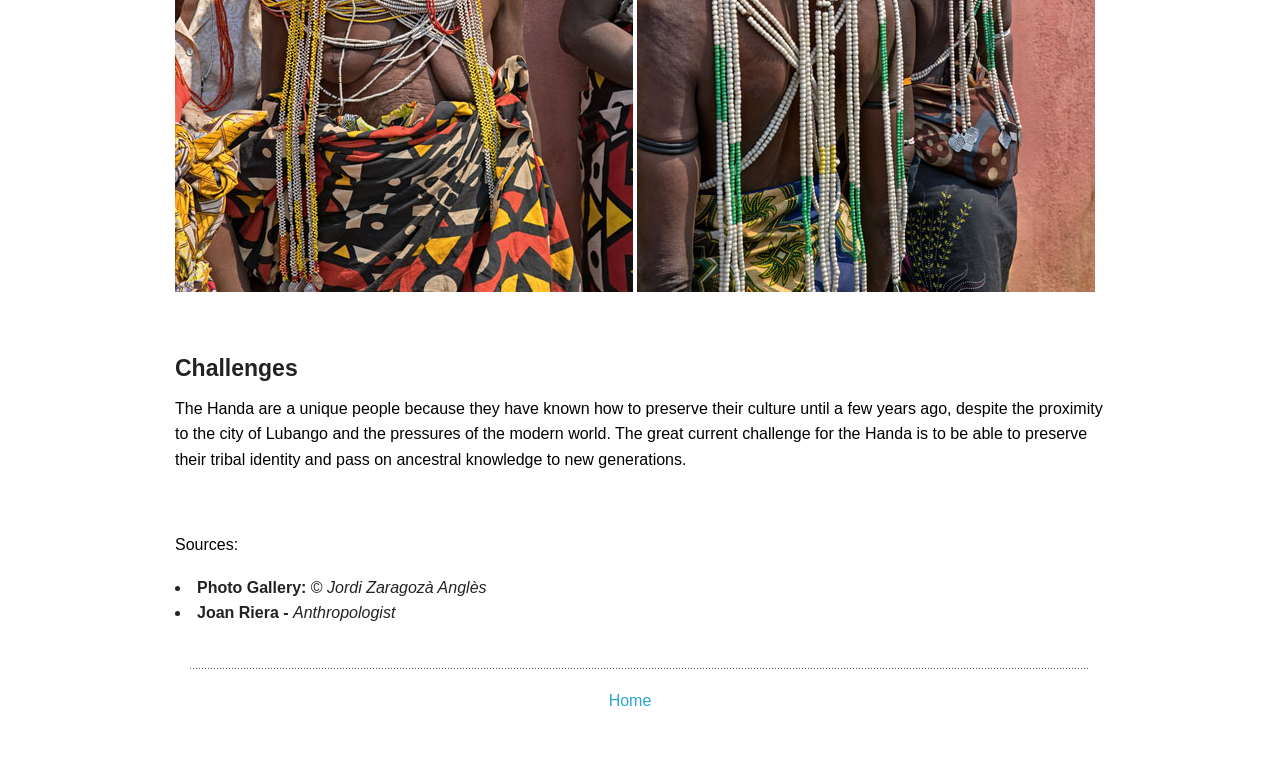What is the current challenge for the Handa people?
Please use the image to deliver a detailed and complete answer.

According to the text, the Handa people have known how to preserve their culture until a few years ago, but now they face the challenge of preserving their tribal identity and passing on ancestral knowledge to new generations.